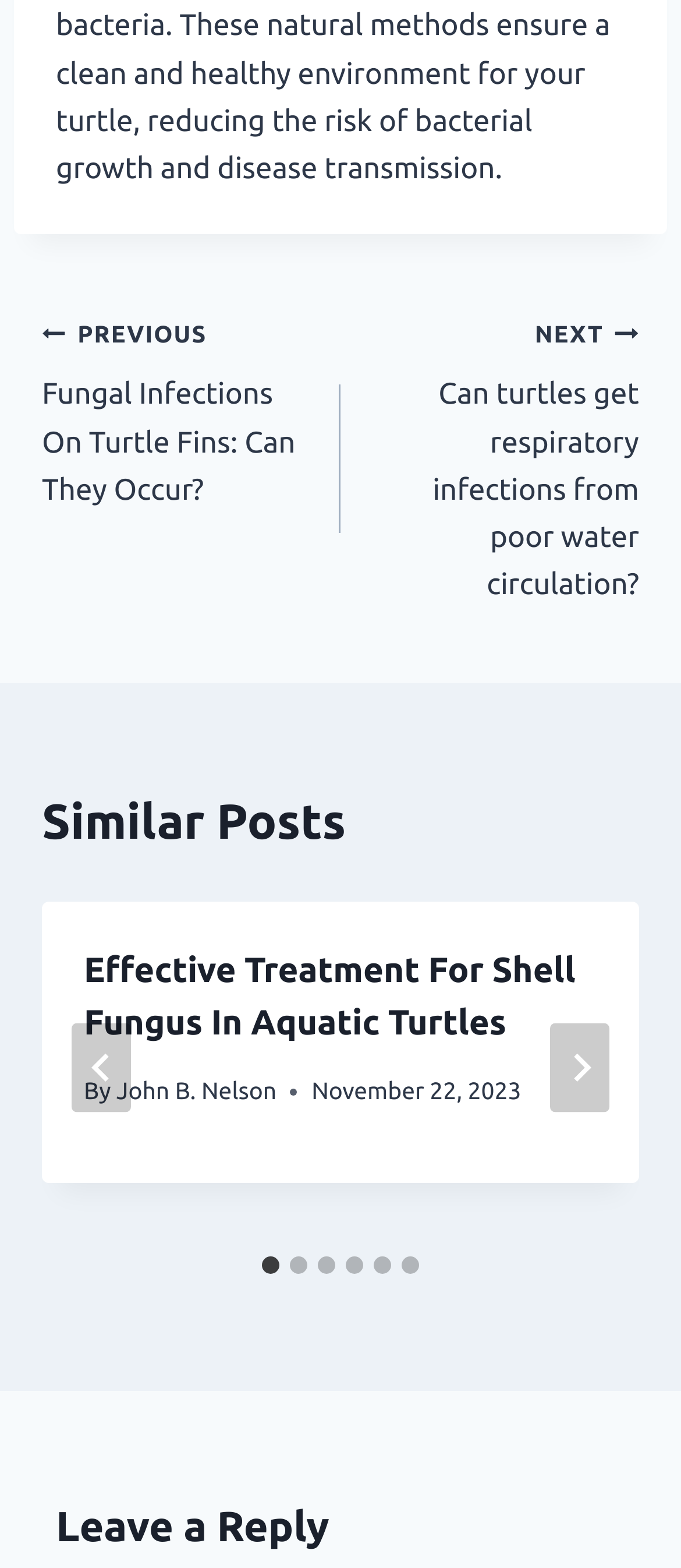Provide a brief response to the question below using a single word or phrase: 
How many navigation links are there at the top of the page?

2